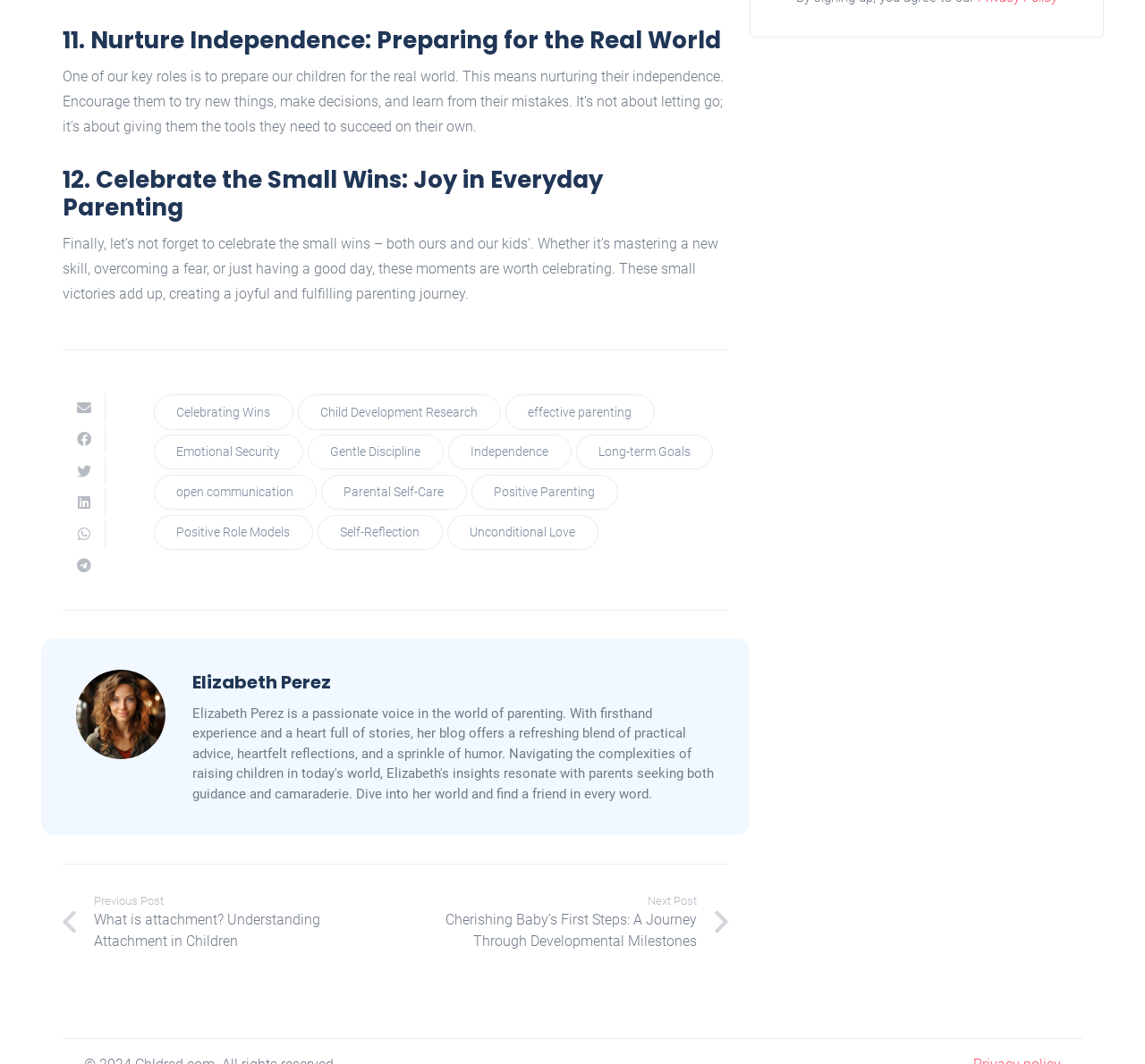How many links are available to share the content?
Craft a detailed and extensive response to the question.

There are five links with the text 'Share this' that allow users to share the content on different platforms.